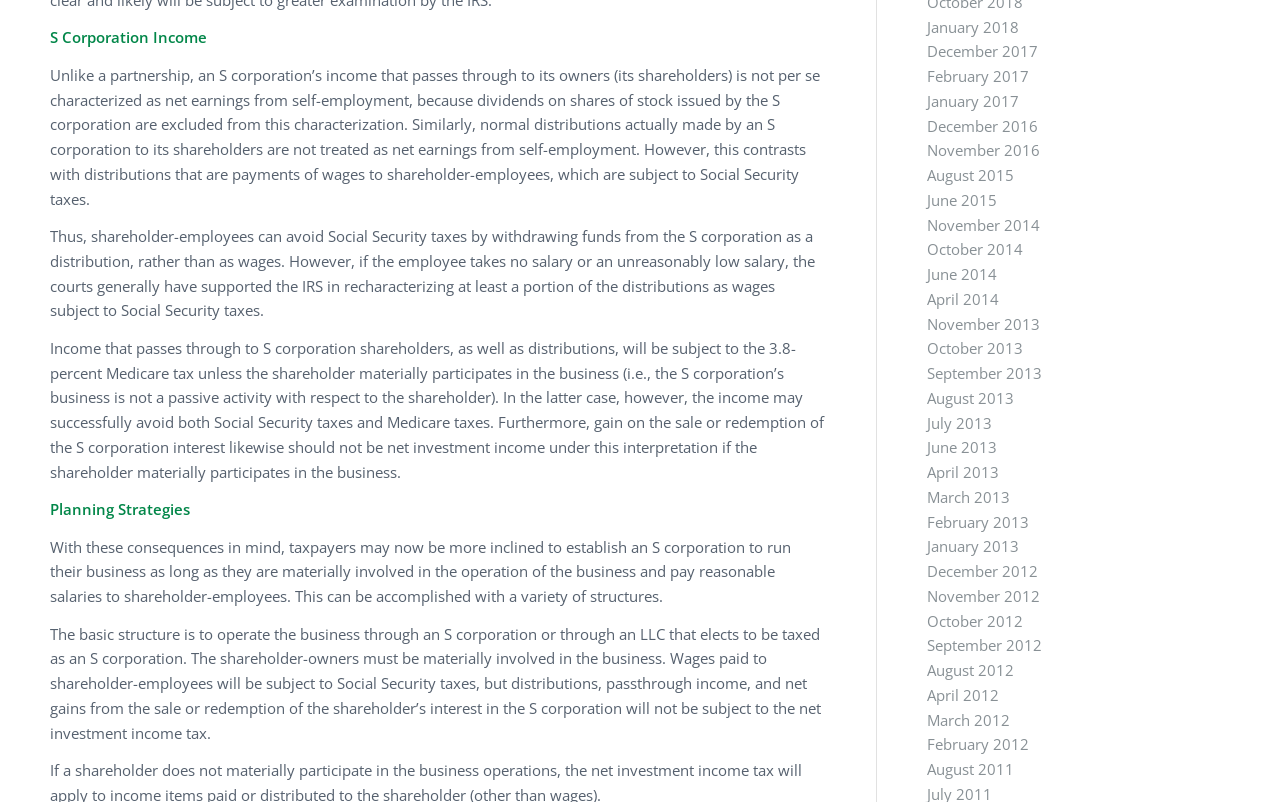What is the condition for avoiding Medicare taxes?
Based on the image, answer the question with as much detail as possible.

The webpage states that income that passes through to S corporation shareholders, as well as distributions, will be subject to the 3.8-percent Medicare tax unless the shareholder materially participates in the business. This means that if the shareholder is actively involved in the business, they can avoid Medicare taxes.